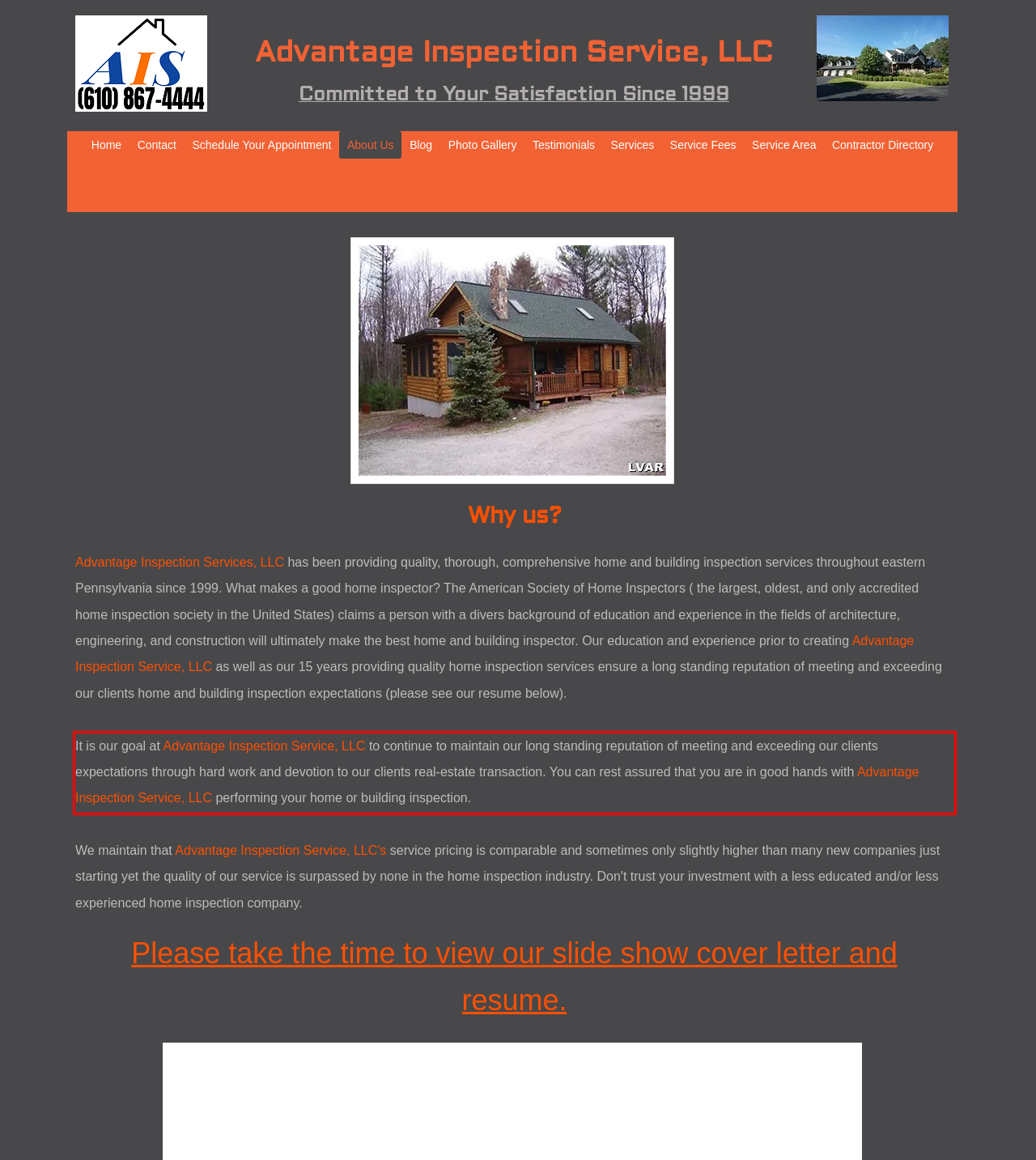Examine the screenshot of the webpage, locate the red bounding box, and generate the text contained within it.

It is our goal at Advantage Inspection Service, LLC to continue to maintain our long standing reputation of meeting and exceeding our clients expectations through hard work and devotion to our clients real-estate transaction. You can rest assured that you are in good hands with Advantage Inspection Service, LLC performing your home or building inspection.